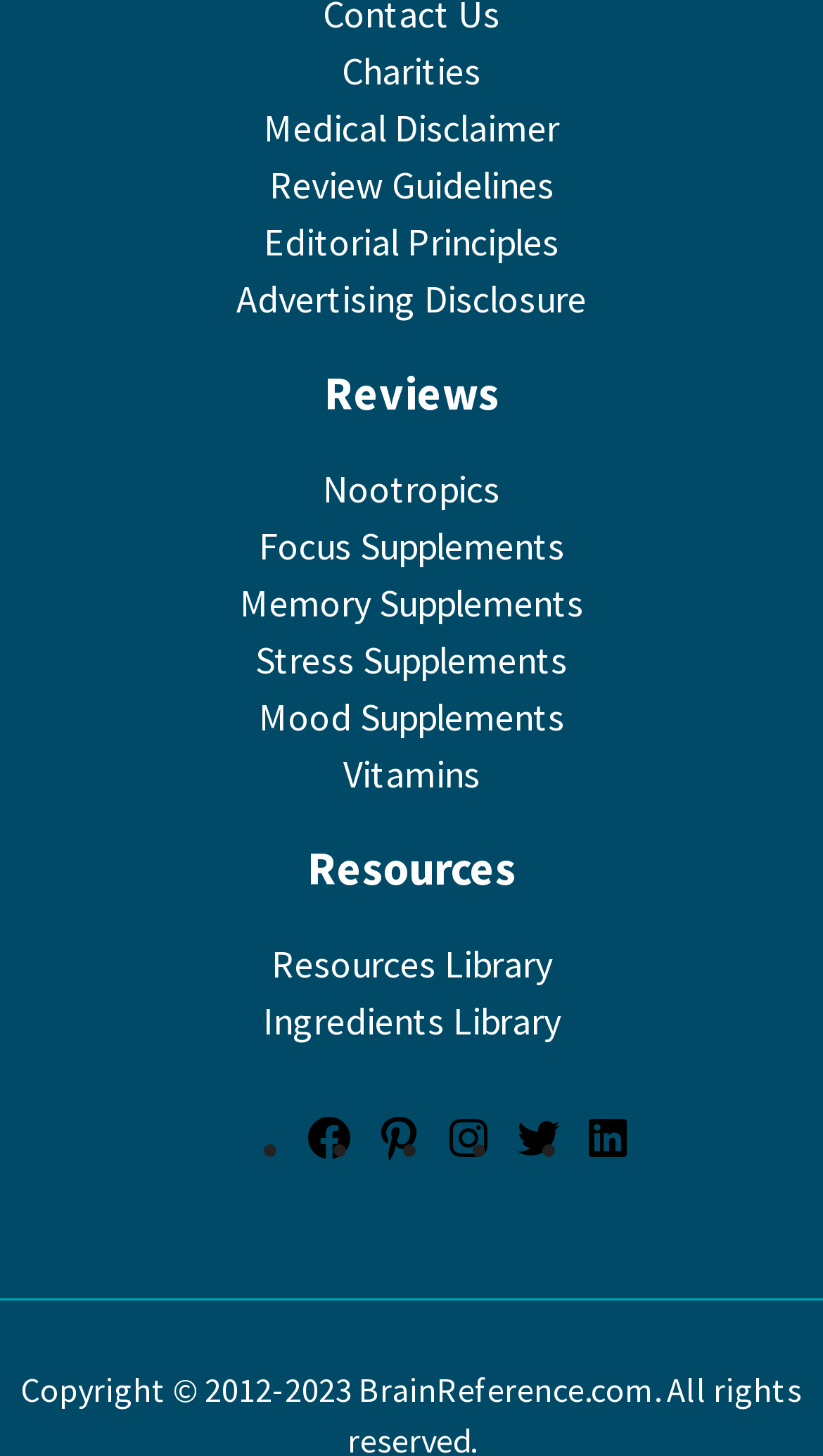Please provide a brief answer to the following inquiry using a single word or phrase:
How many social media links are there?

5